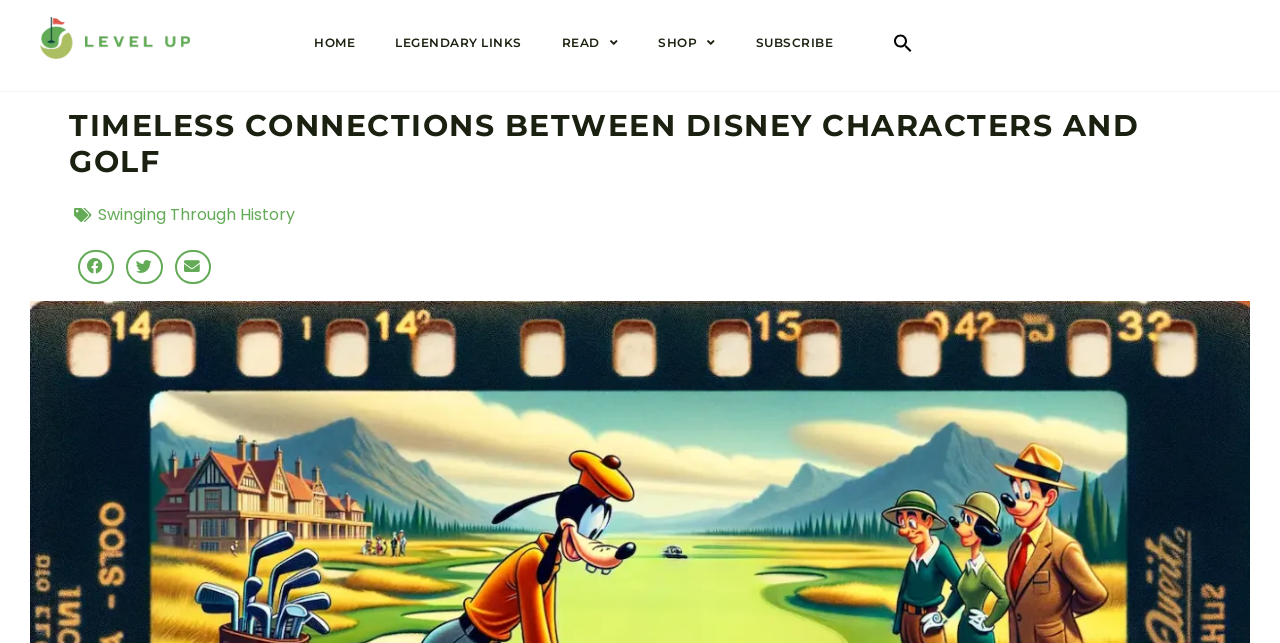How many social media sharing buttons are available?
Based on the screenshot, provide your answer in one word or phrase.

3